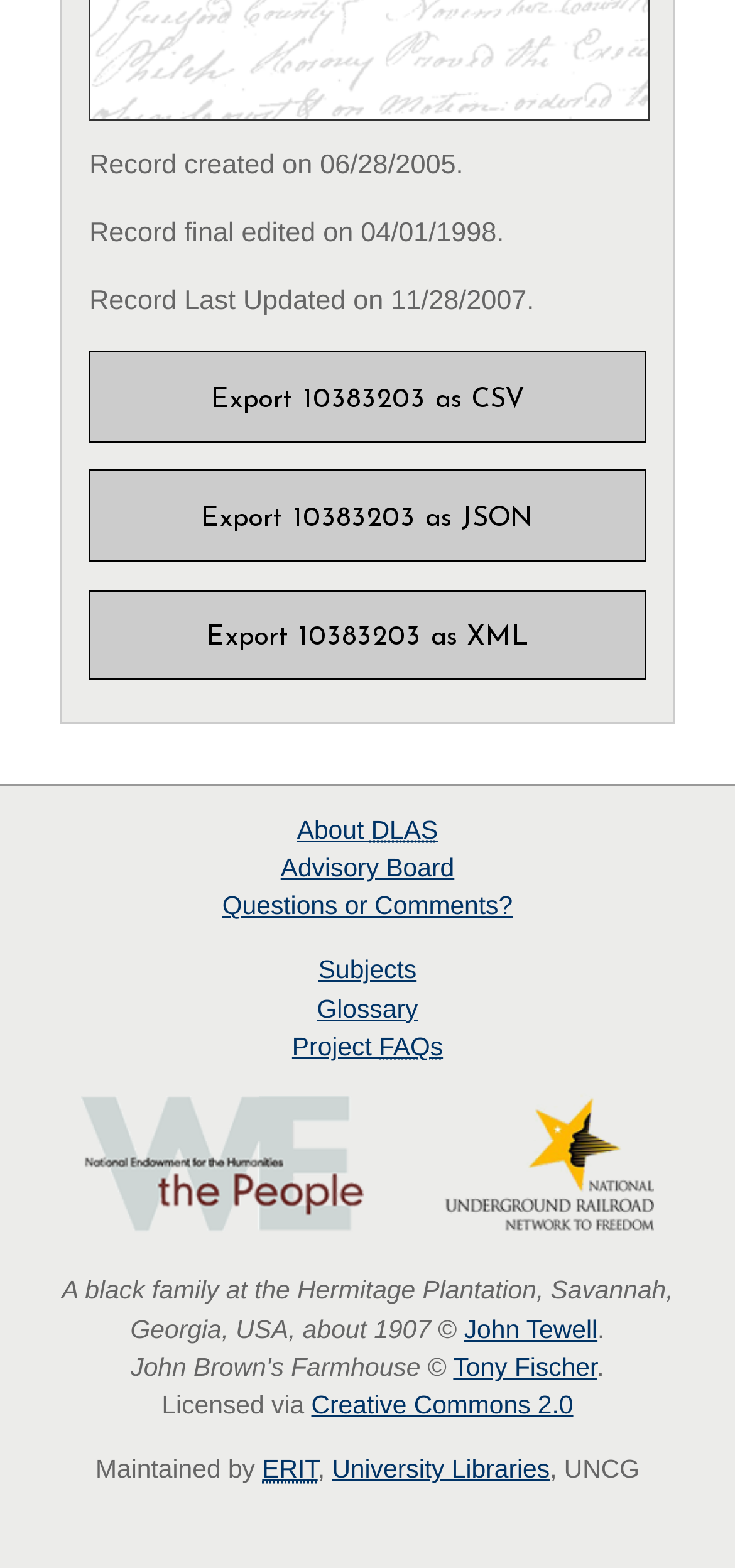Specify the bounding box coordinates (top-left x, top-left y, bottom-right x, bottom-right y) of the UI element in the screenshot that matches this description: Export 10383203 as CSV

[0.122, 0.224, 0.878, 0.283]